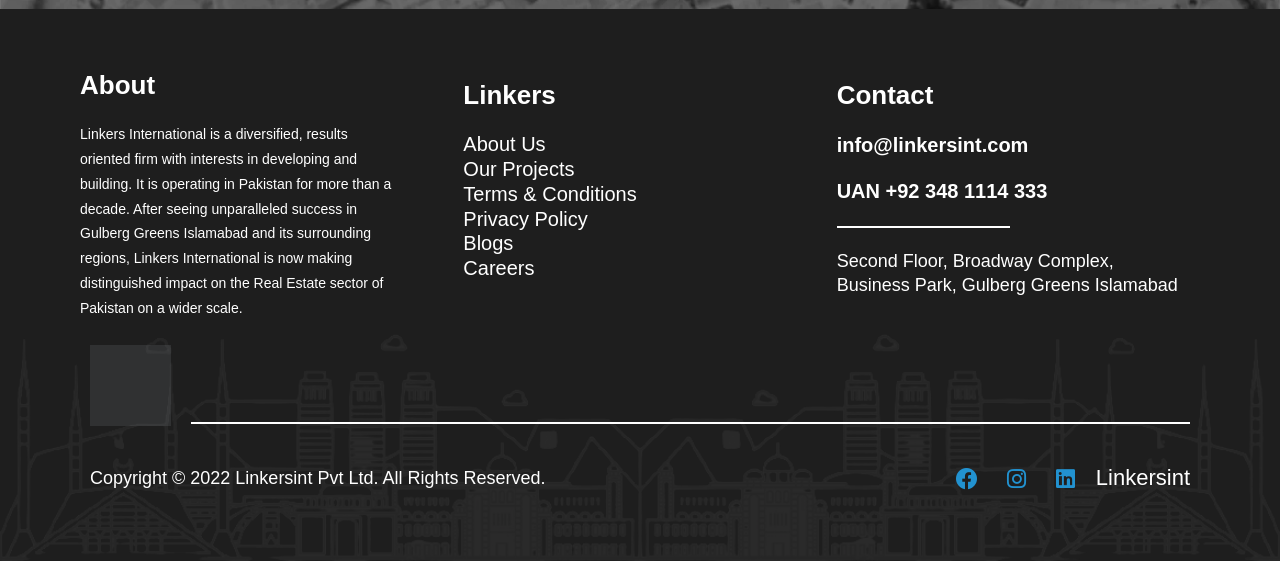Identify the bounding box coordinates for the UI element described by the following text: "Terms & Conditions". Provide the coordinates as four float numbers between 0 and 1, in the format [left, top, right, bottom].

[0.362, 0.324, 0.638, 0.368]